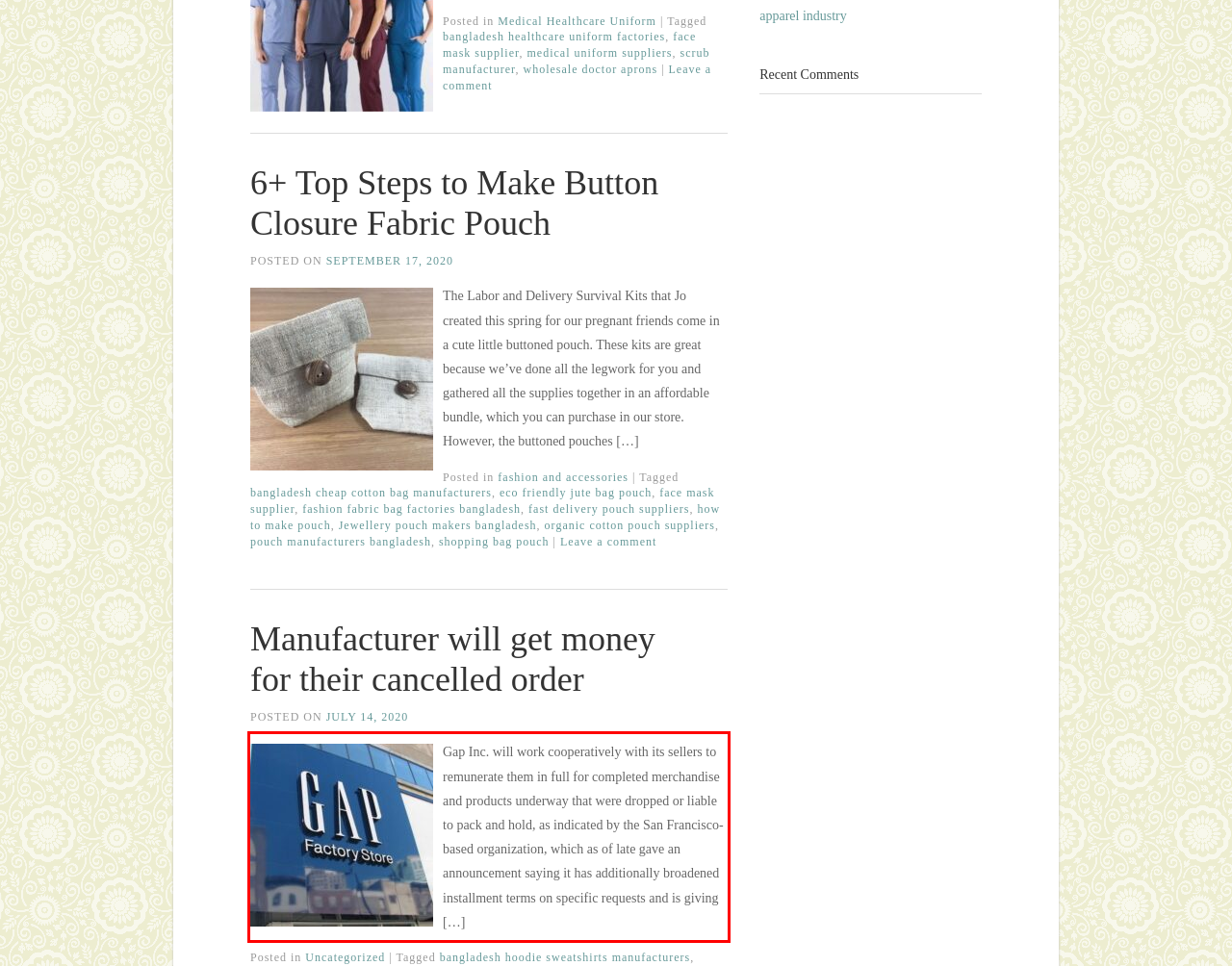You have a webpage screenshot with a red rectangle surrounding a UI element. Extract the text content from within this red bounding box.

Gap Inc. will work cooperatively with its sellers to remunerate them in full for completed merchandise and products underway that were dropped or liable to pack and hold, as indicated by the San Francisco-based organization, which as of late gave an announcement saying it has additionally broadened installment terms on specific requests and is giving […]